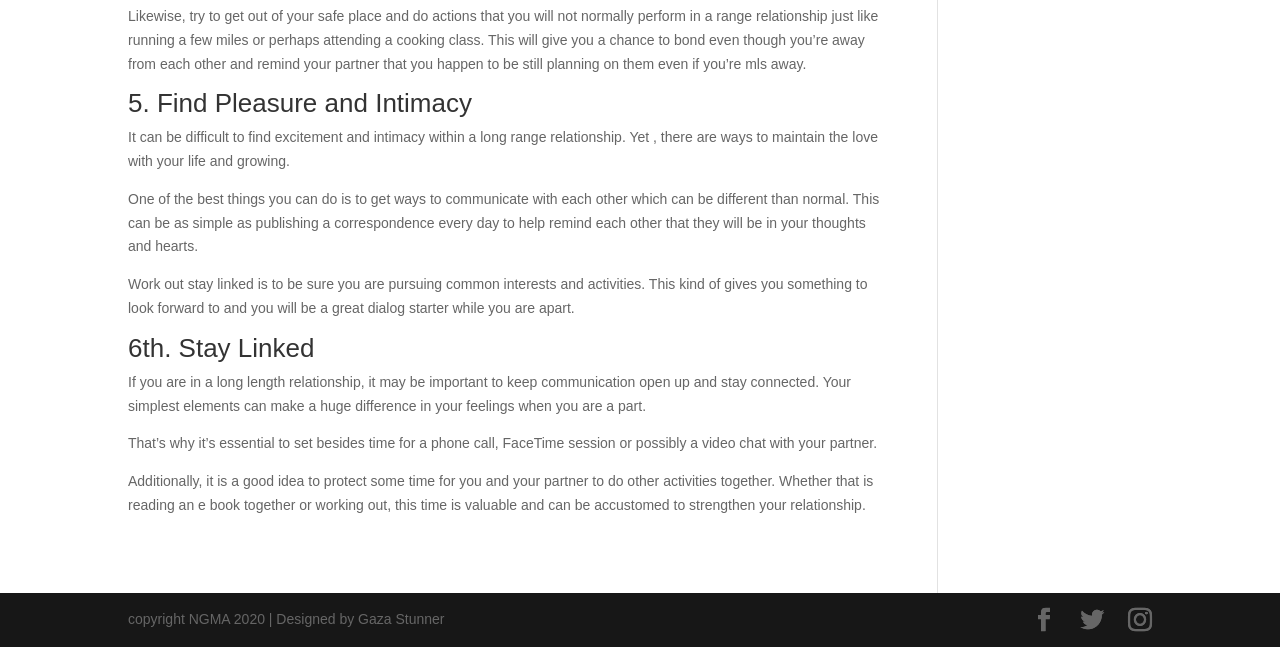What is the benefit of doing activities together in a long distance relationship?
Give a one-word or short phrase answer based on the image.

Strengthening the relationship